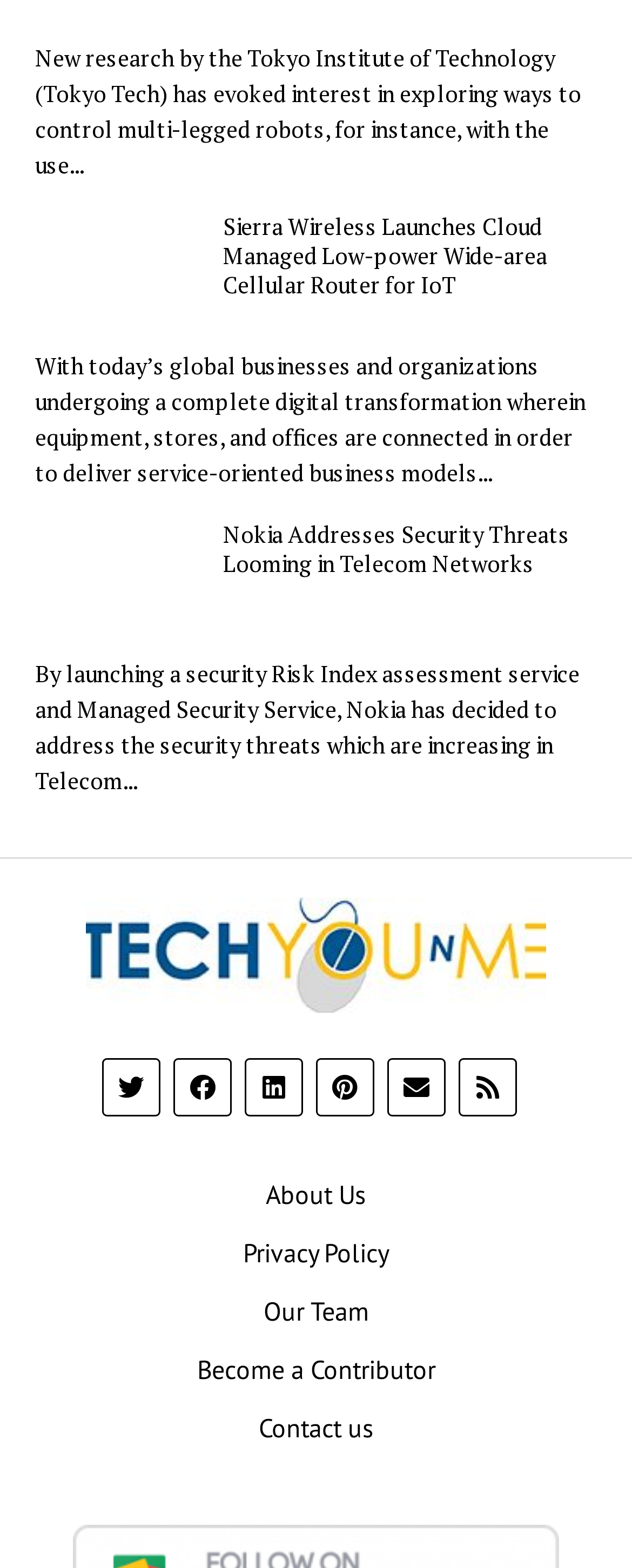Determine the bounding box coordinates of the UI element described below. Use the format (top-left x, top-left y, bottom-right x, bottom-right y) with floating point numbers between 0 and 1: victoriaalee

None